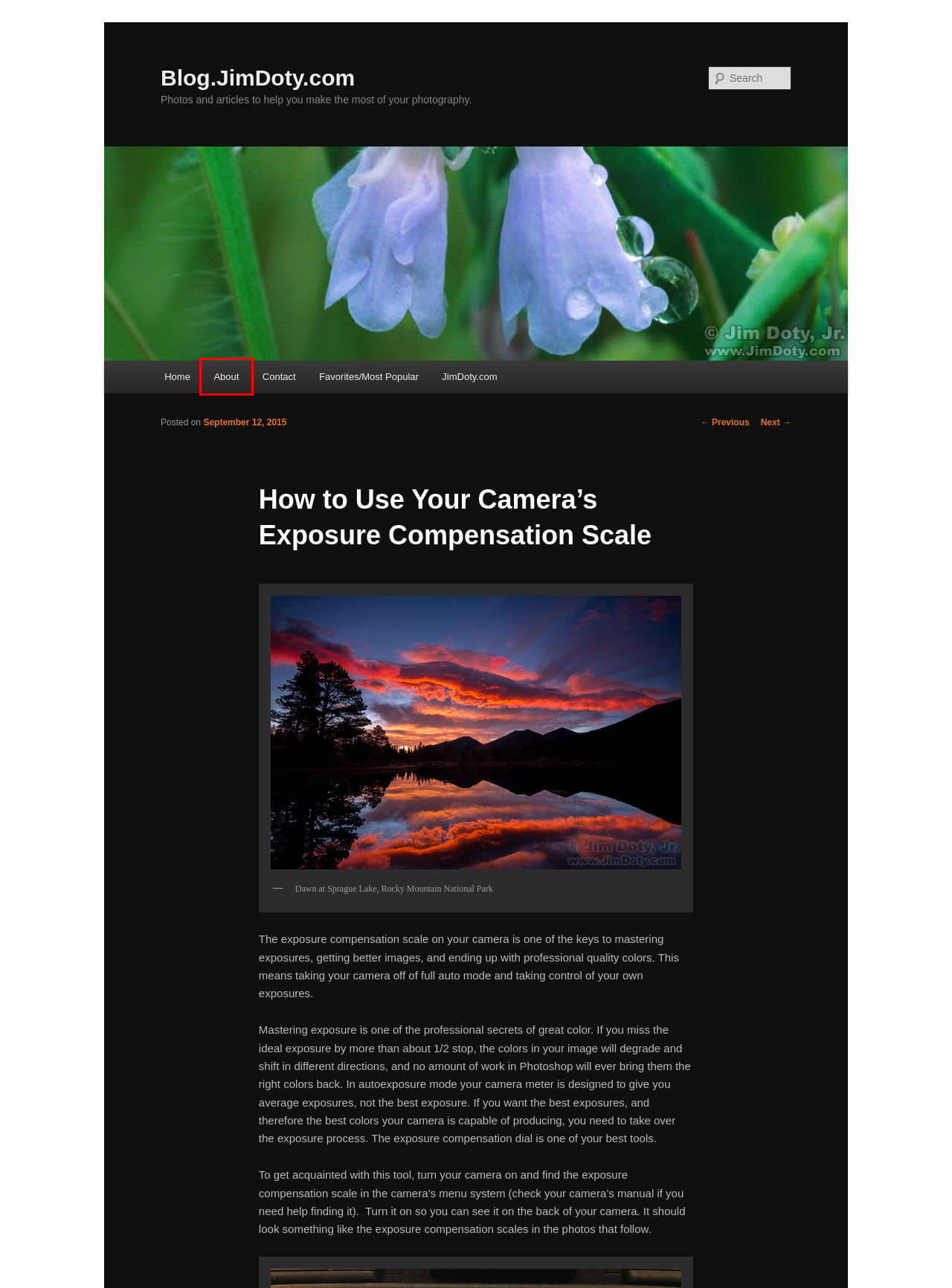Assess the screenshot of a webpage with a red bounding box and determine which webpage description most accurately matches the new page after clicking the element within the red box. Here are the options:
A. Blog.JimDoty.com | Photos and articles to help you make the most of your photography.
B. Favorites/Most Popular | Blog.JimDoty.com
C. Contact | Blog.JimDoty.com
D. 9/11 Tribute – In the Arms of an Angel | Blog.JimDoty.com
E. JimDoty.com | Blog.JimDoty.com
F. Metering | Blog.JimDoty.com
G. The Best Image Editing Software | Blog.JimDoty.com
H. About | Blog.JimDoty.com

H